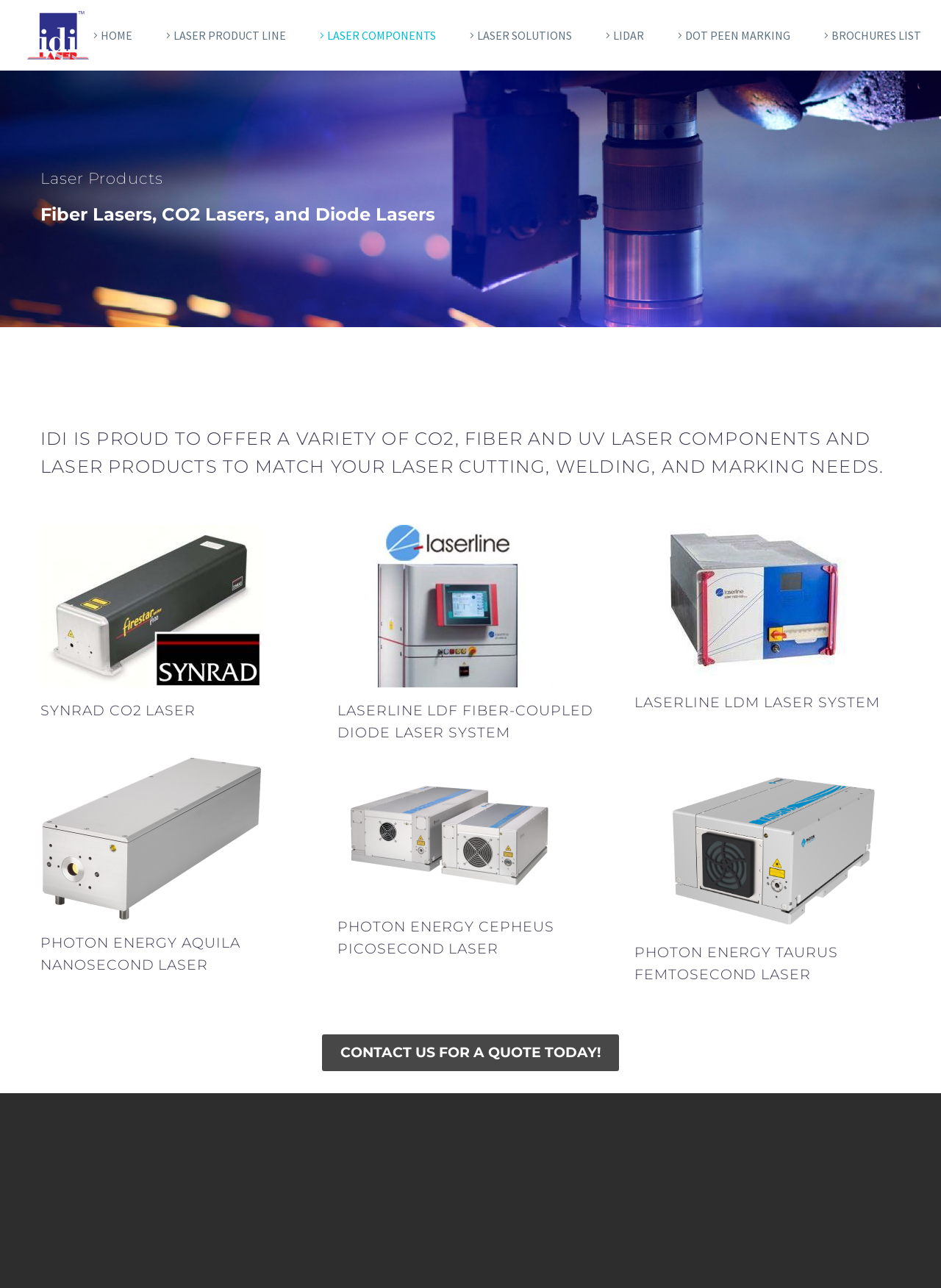How can I contact IDI Laser for a quote?
Analyze the image and deliver a detailed answer to the question.

The webpage provides a call-to-action button that says 'CONTACT US FOR A QUOTE TODAY!', which allows users to contact IDI Laser directly to inquire about pricing and quotes for their laser products and services.